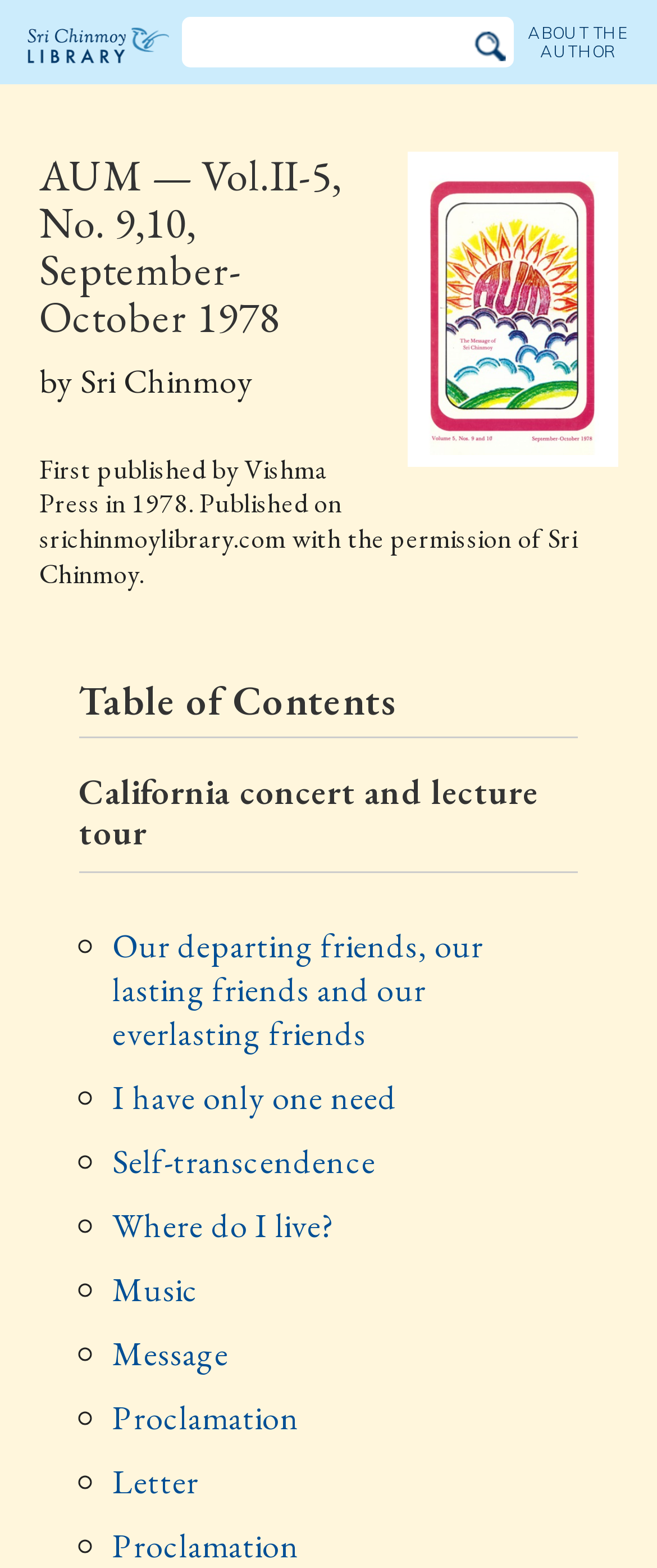Identify the bounding box coordinates of the region I need to click to complete this instruction: "Learn about the author".

[0.801, 0.016, 0.96, 0.038]